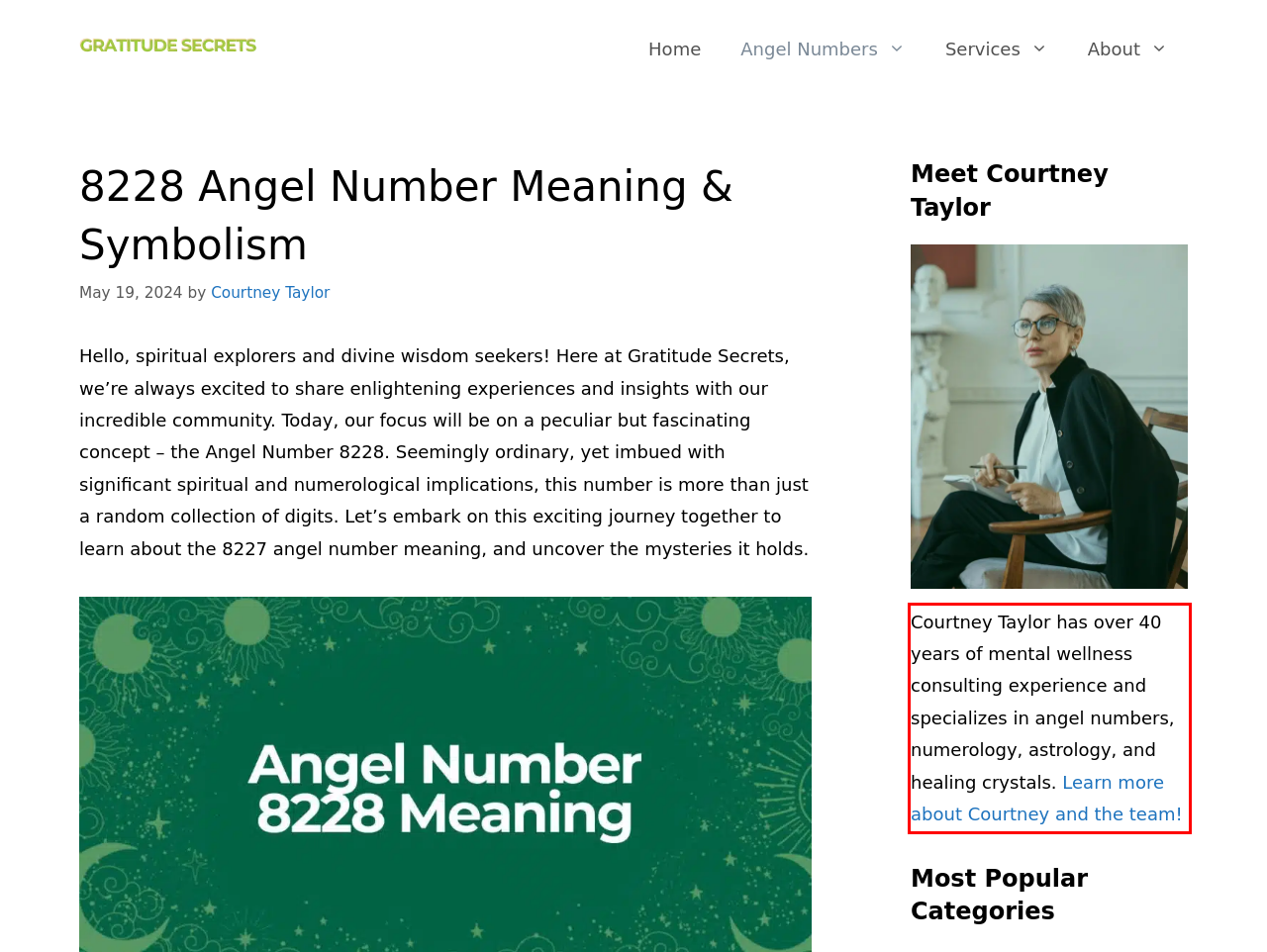You are looking at a screenshot of a webpage with a red rectangle bounding box. Use OCR to identify and extract the text content found inside this red bounding box.

Courtney Taylor has over 40 years of mental wellness consulting experience and specializes in angel numbers, numerology, astrology, and healing crystals. Learn more about Courtney and the team!